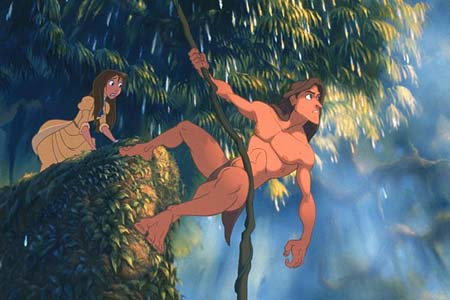What is Jane wearing in this scene? Analyze the screenshot and reply with just one word or a short phrase.

light yellow dress